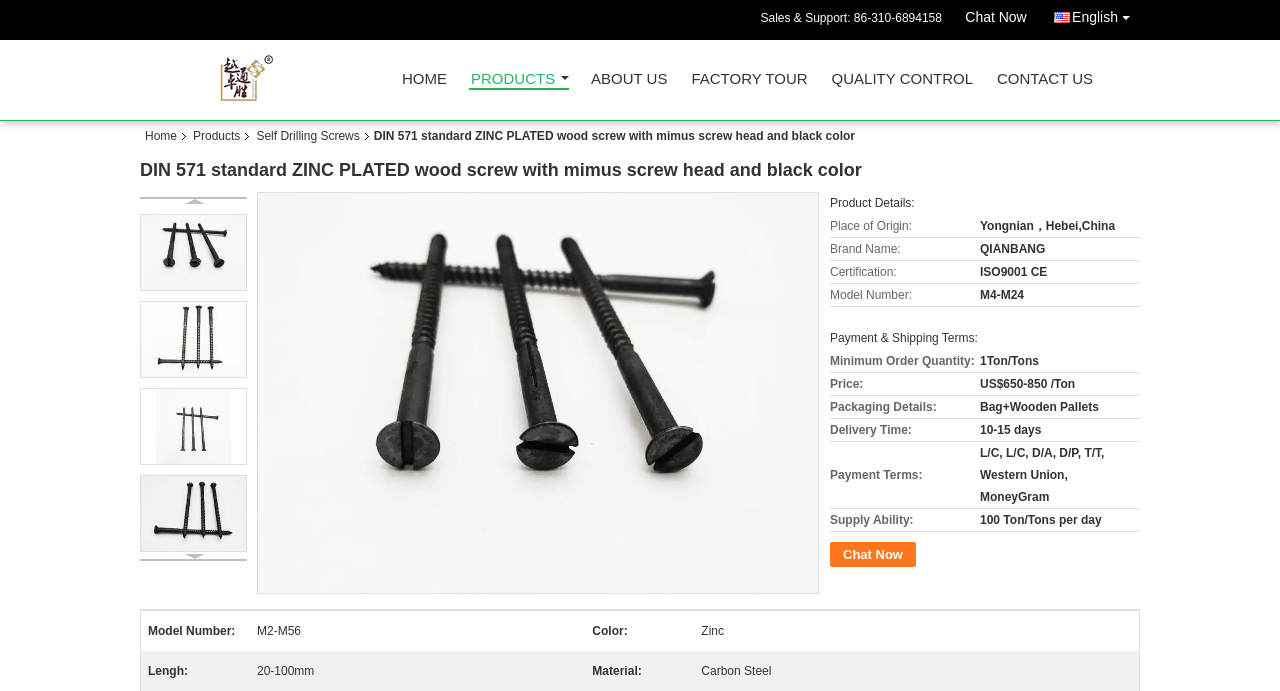Could you find the bounding box coordinates of the clickable area to complete this instruction: "Contact the sales support"?

[0.667, 0.016, 0.736, 0.036]